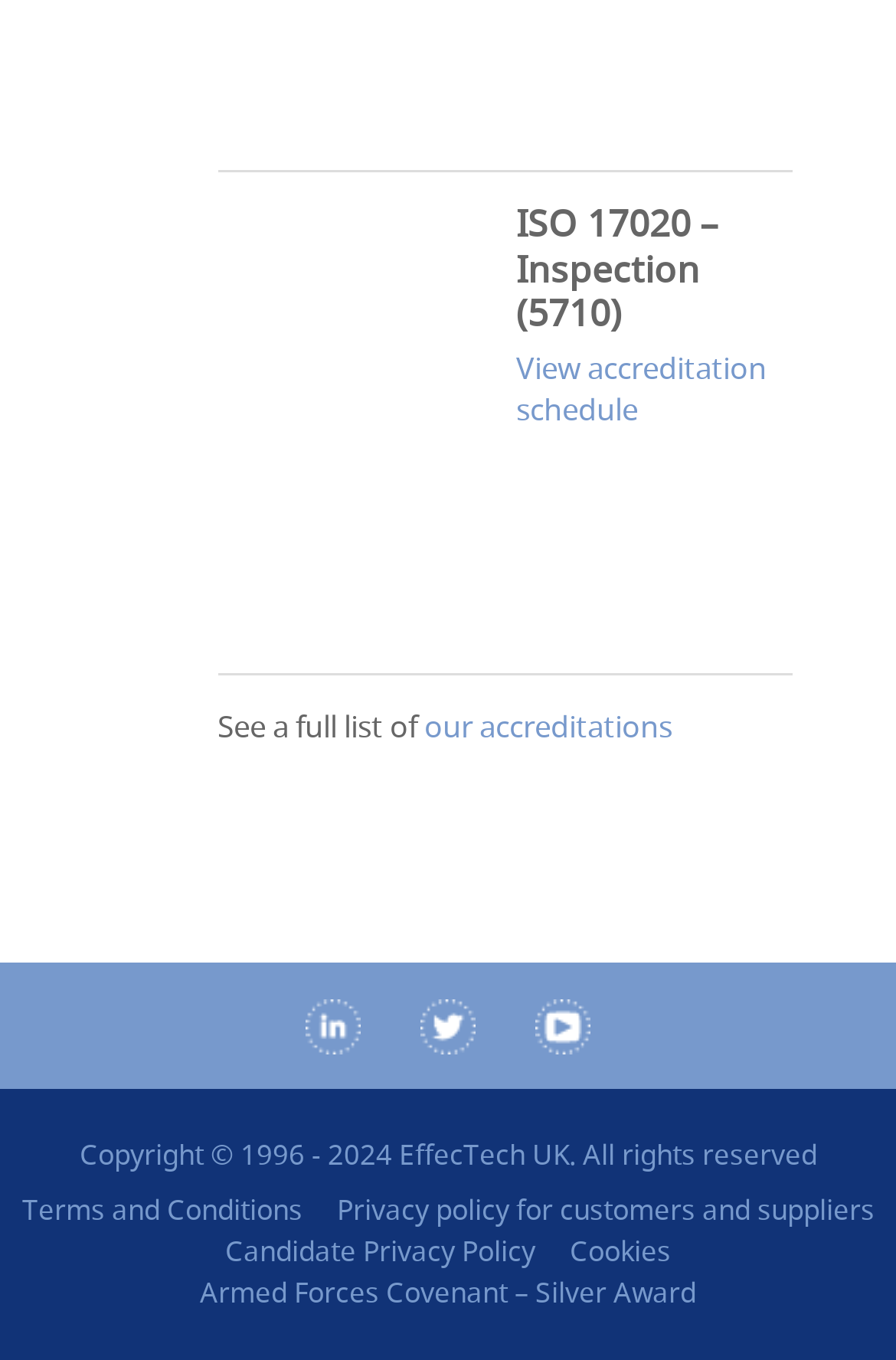Kindly determine the bounding box coordinates of the area that needs to be clicked to fulfill this instruction: "Check Armed Forces Covenant – Silver Award".

[0.223, 0.935, 0.777, 0.964]